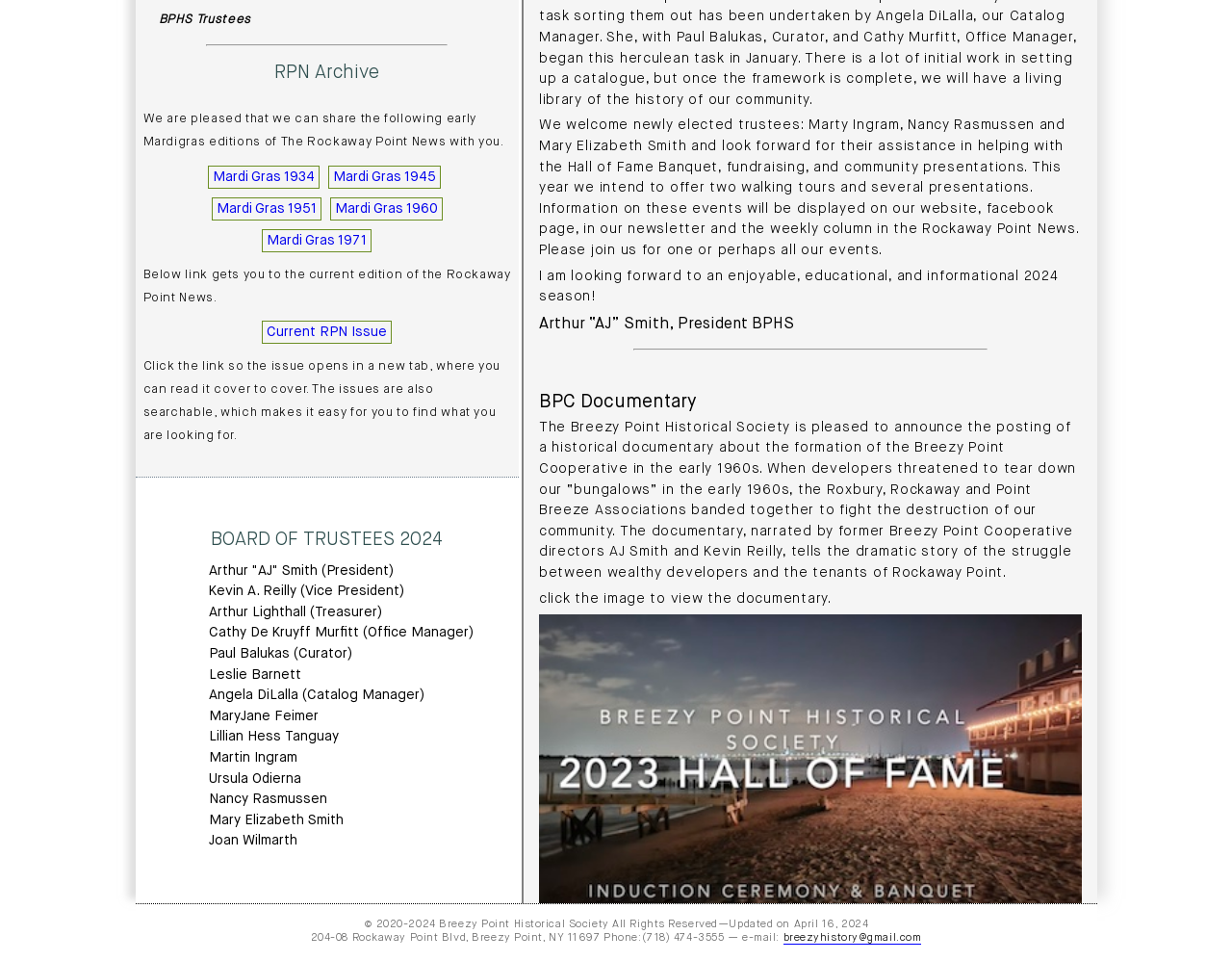Identify the bounding box coordinates for the UI element described as follows: "Joan Wilmarth". Ensure the coordinates are four float numbers between 0 and 1, formatted as [left, top, right, bottom].

[0.169, 0.868, 0.241, 0.882]